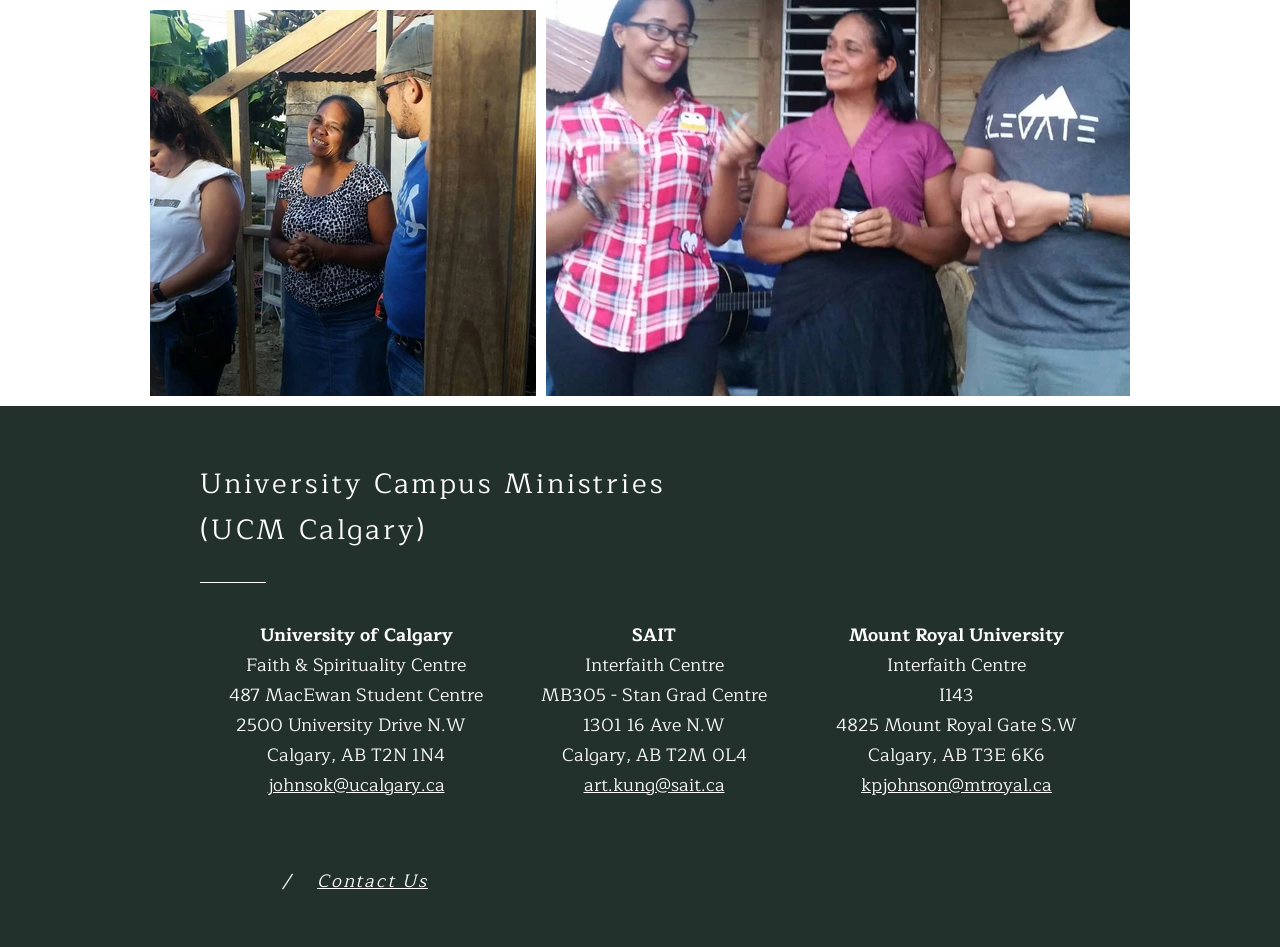What is the name of the university mentioned first?
Could you give a comprehensive explanation in response to this question?

The webpage mentions 'University of Calgary' as the first university, which is indicated by the StaticText element with the text 'University of Calgary' at coordinates [0.203, 0.654, 0.354, 0.686].